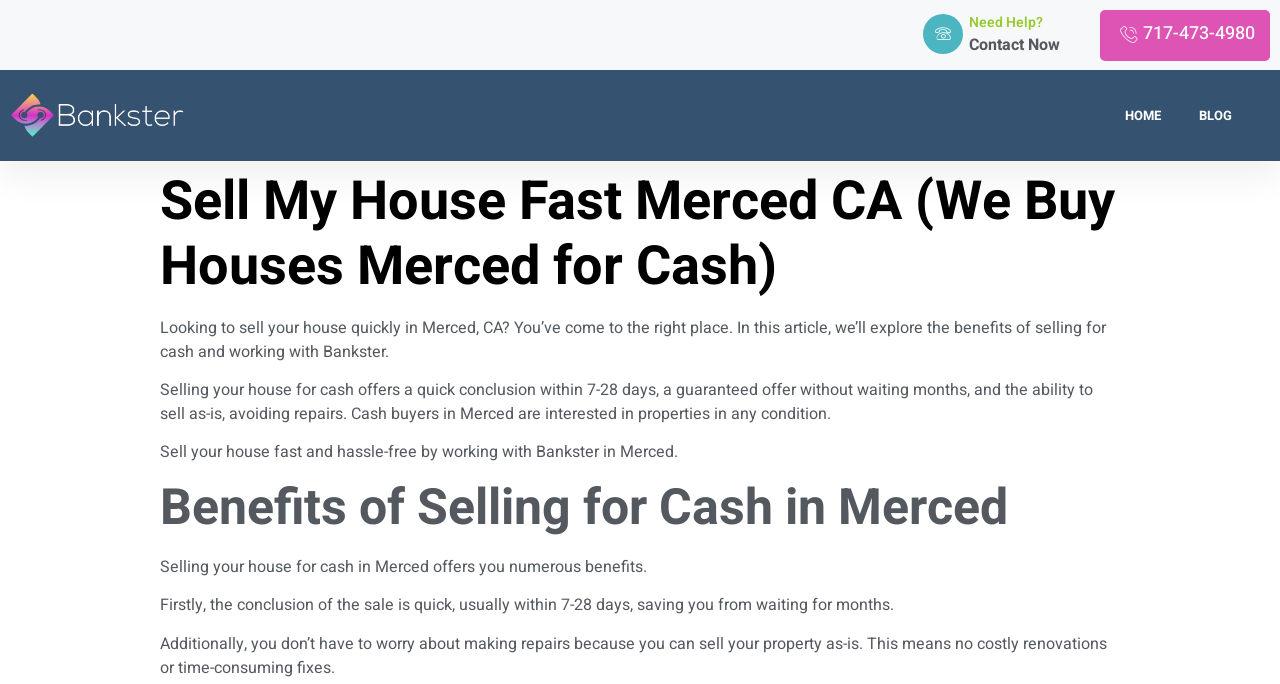How long does it take to sell a house for cash?
Provide an in-depth and detailed answer to the question.

I found this information by reading the StaticText element that says 'Selling your house for cash offers a quick conclusion within 7-28 days...' which is located in the middle of the webpage.